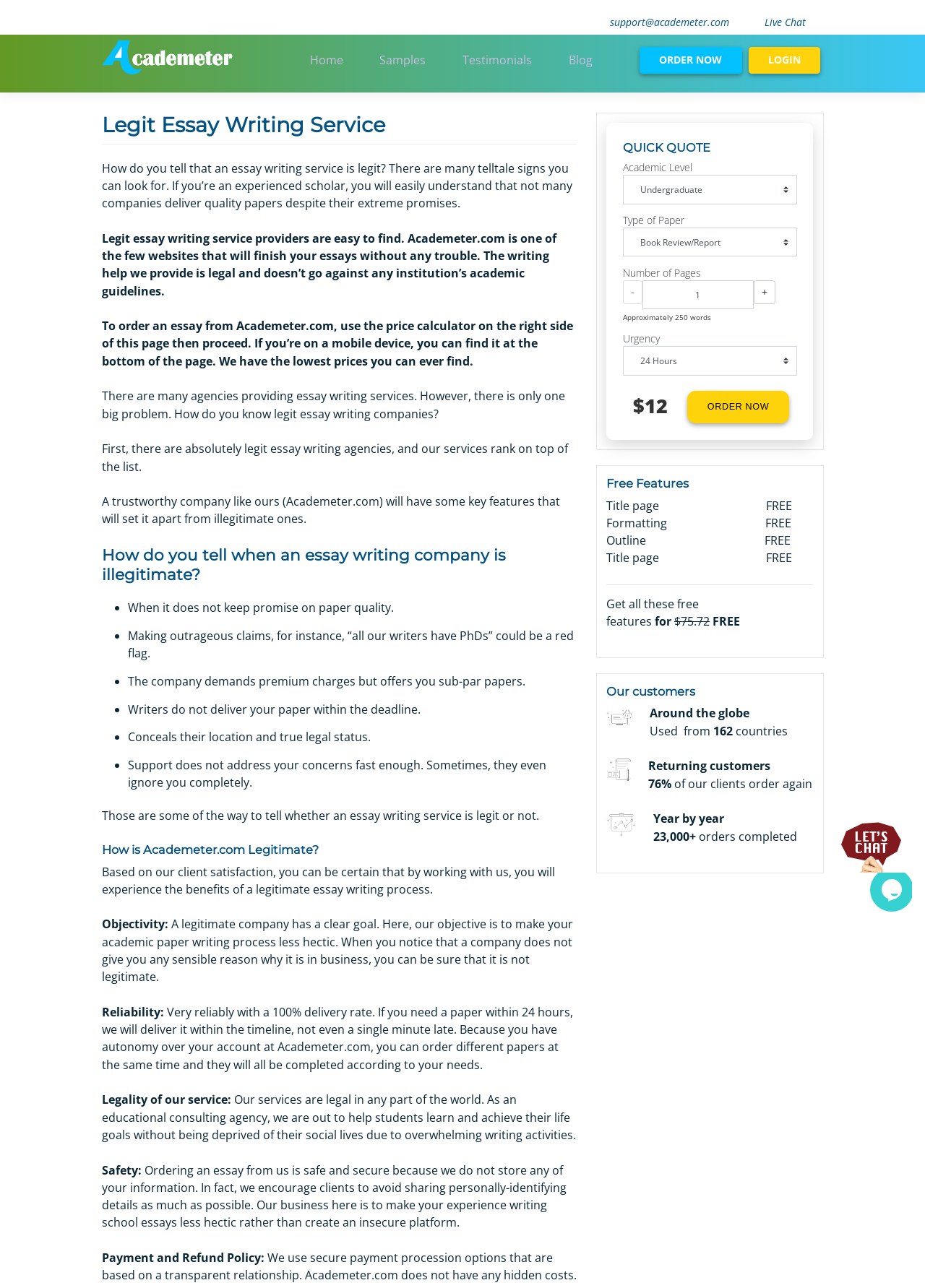Select the bounding box coordinates of the element I need to click to carry out the following instruction: "Contact support via email".

[0.721, 0.009, 0.888, 0.03]